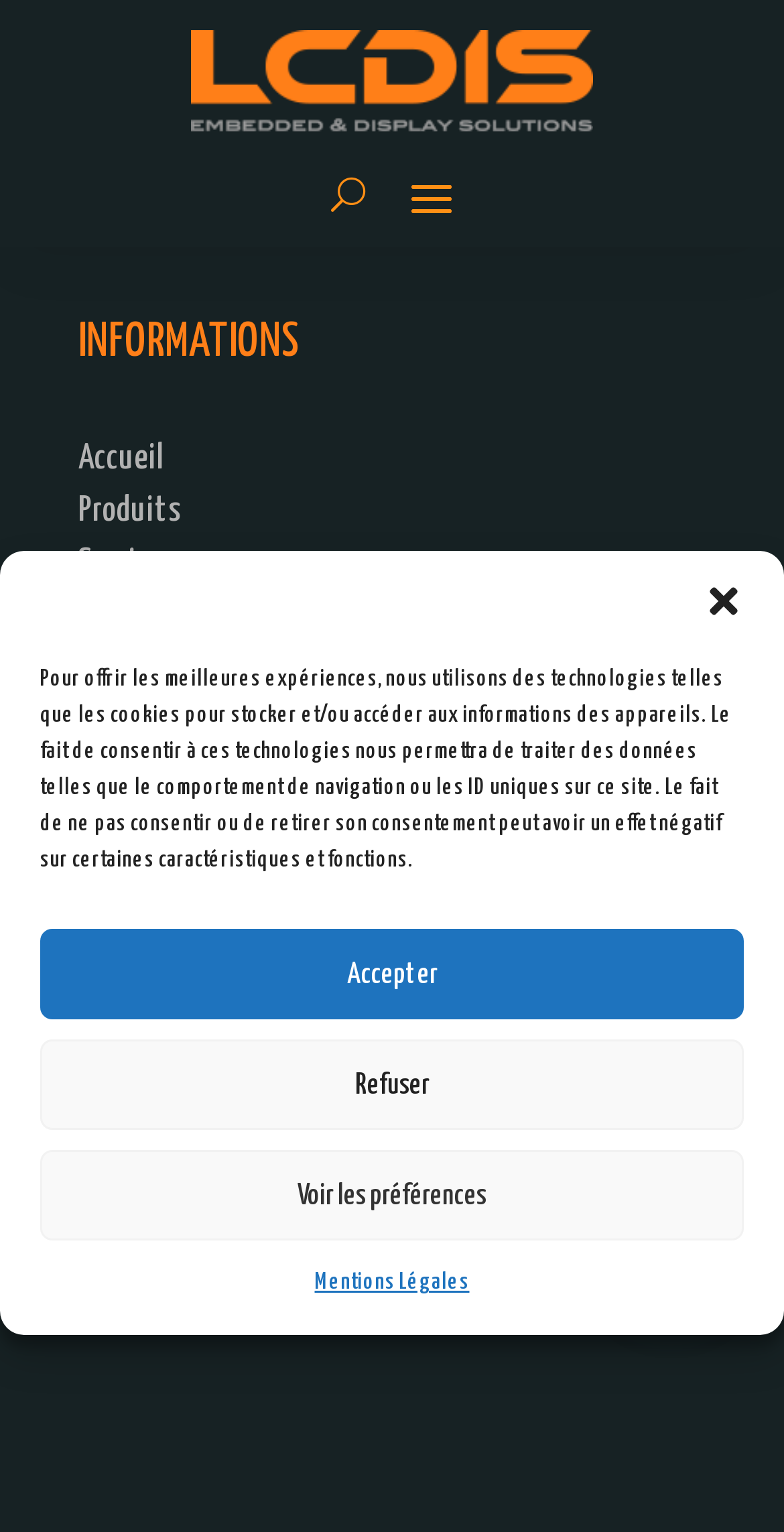What is the purpose of the dialog box?
Using the information from the image, provide a comprehensive answer to the question.

The dialog box is used to manage consent for the use of technologies such as cookies to store and/or access device information. It provides options to accept, refuse, or view preferences.